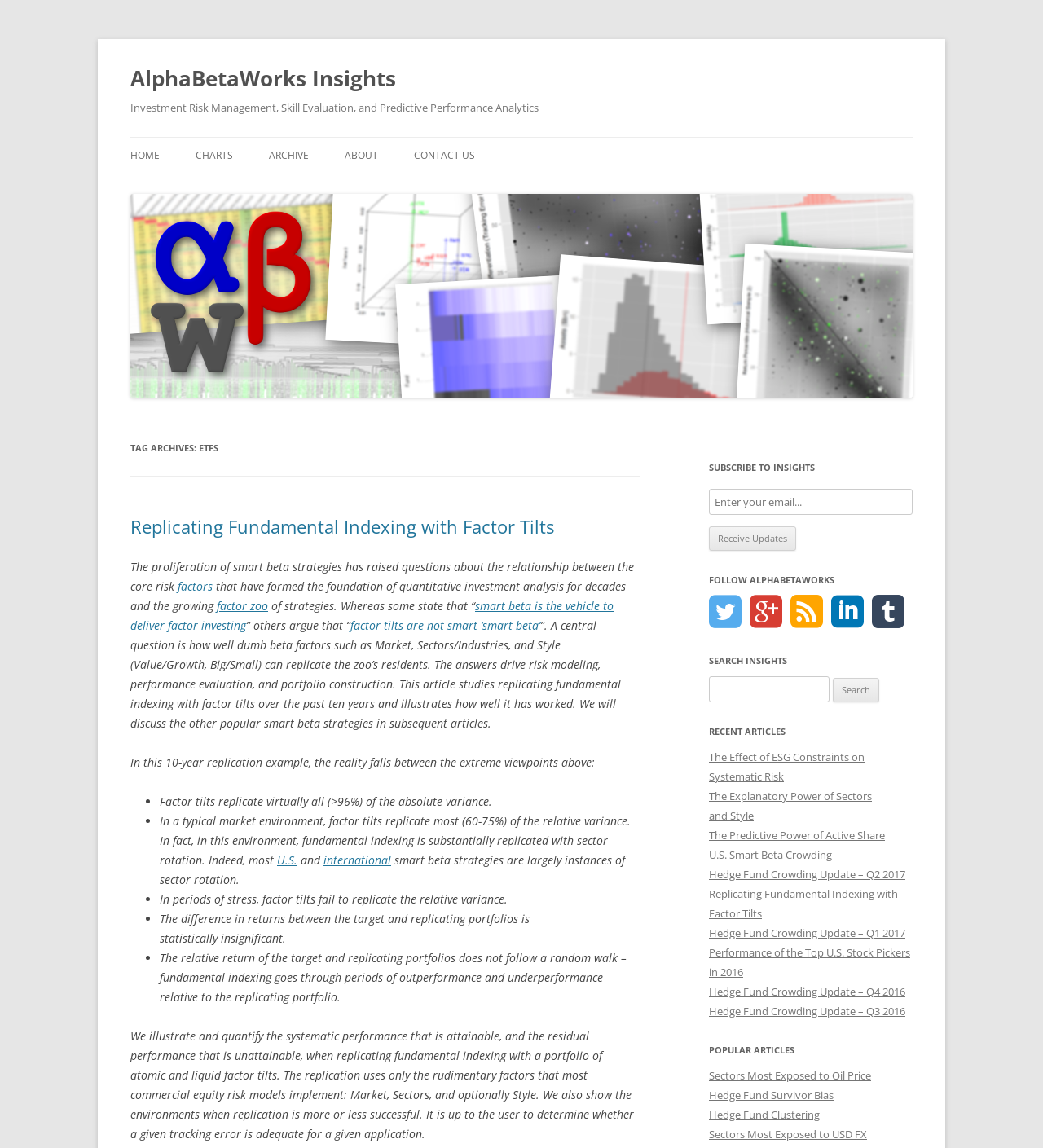Could you indicate the bounding box coordinates of the region to click in order to complete this instruction: "Read the article 'Replicating Fundamental Indexing with Factor Tilts'".

[0.68, 0.772, 0.861, 0.802]